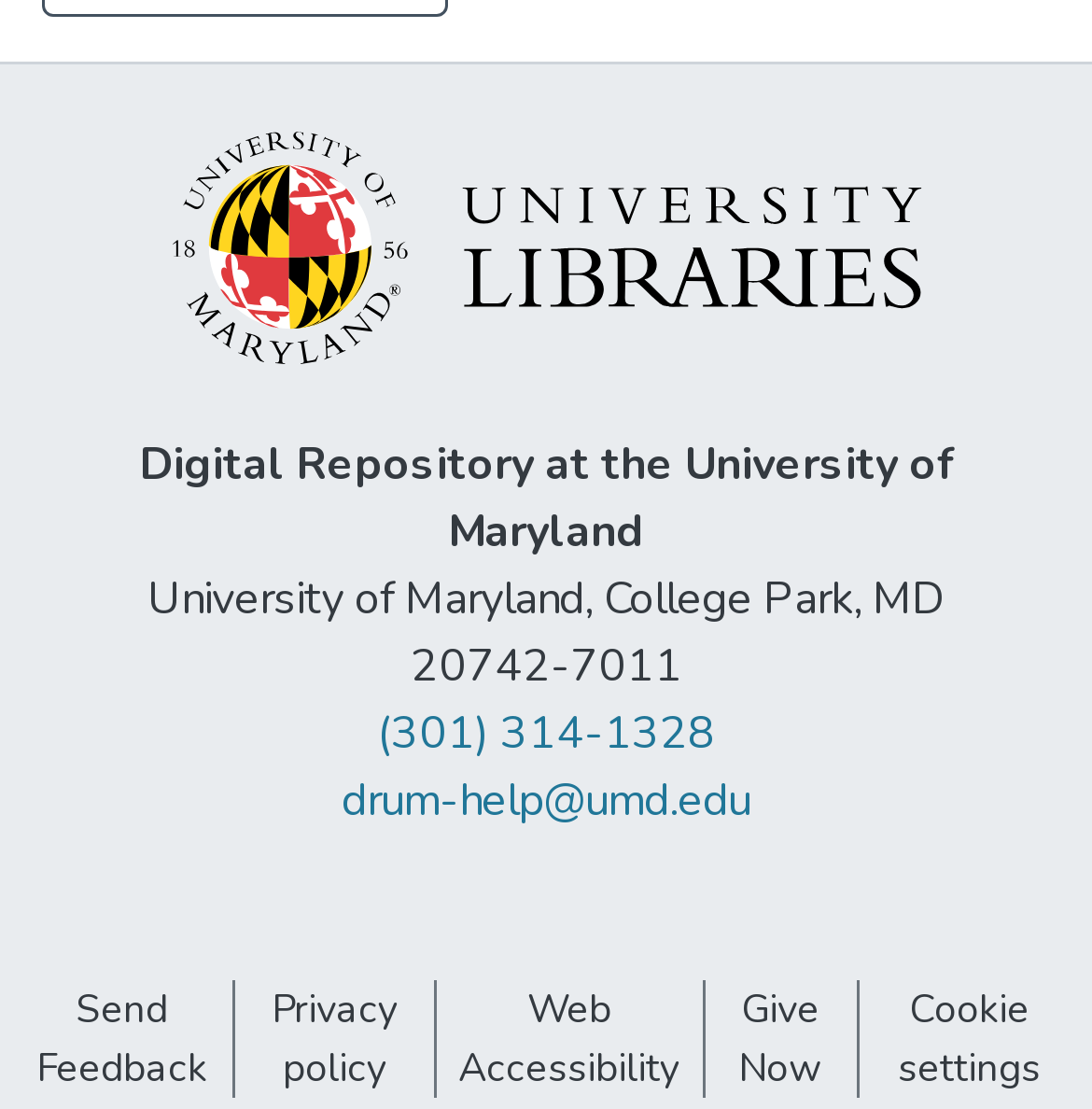What is the logo of the repository?
Examine the screenshot and reply with a single word or phrase.

UMD Libraries logo